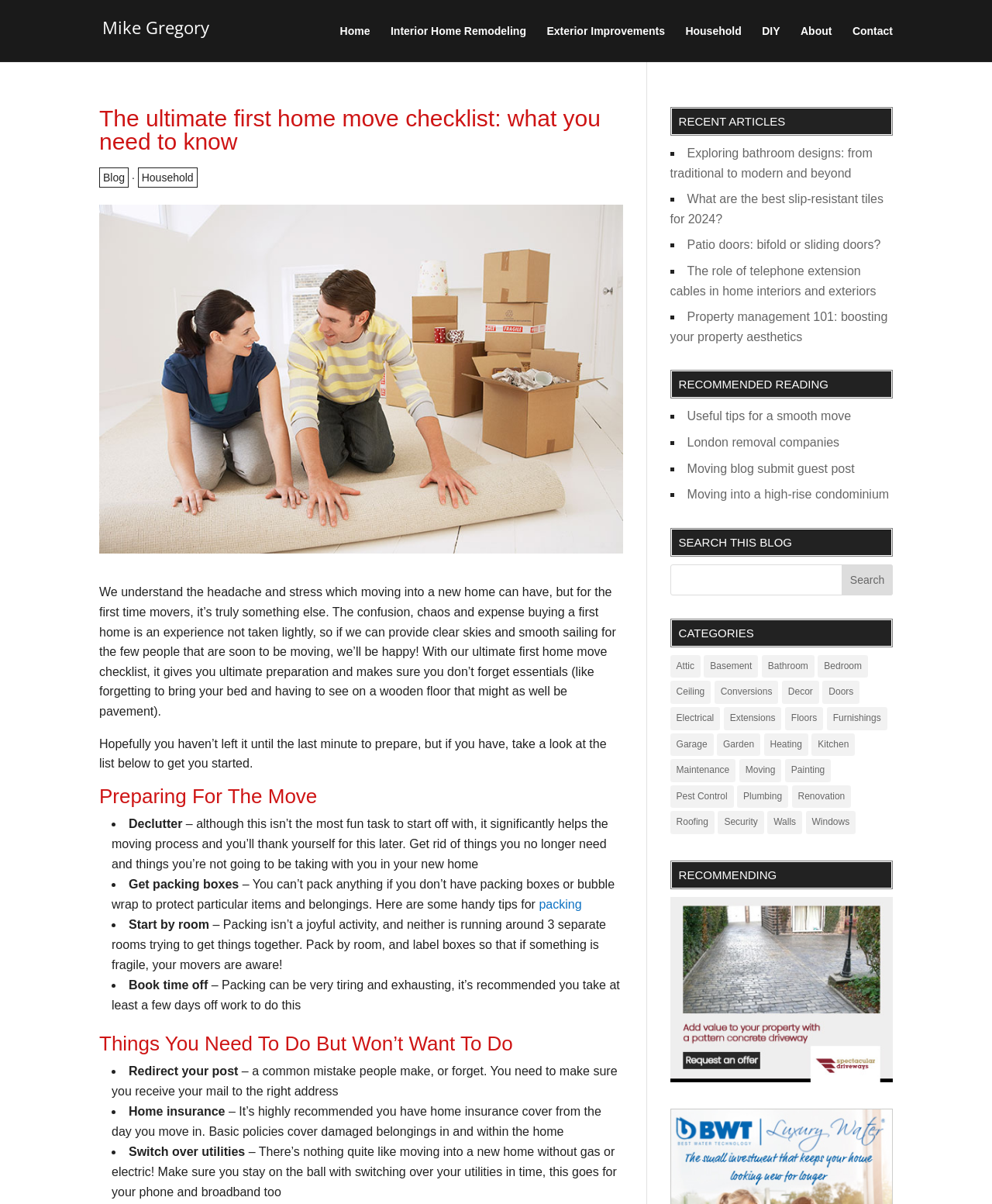Specify the bounding box coordinates for the region that must be clicked to perform the given instruction: "Explore the 'Bathroom' category".

[0.768, 0.544, 0.821, 0.563]